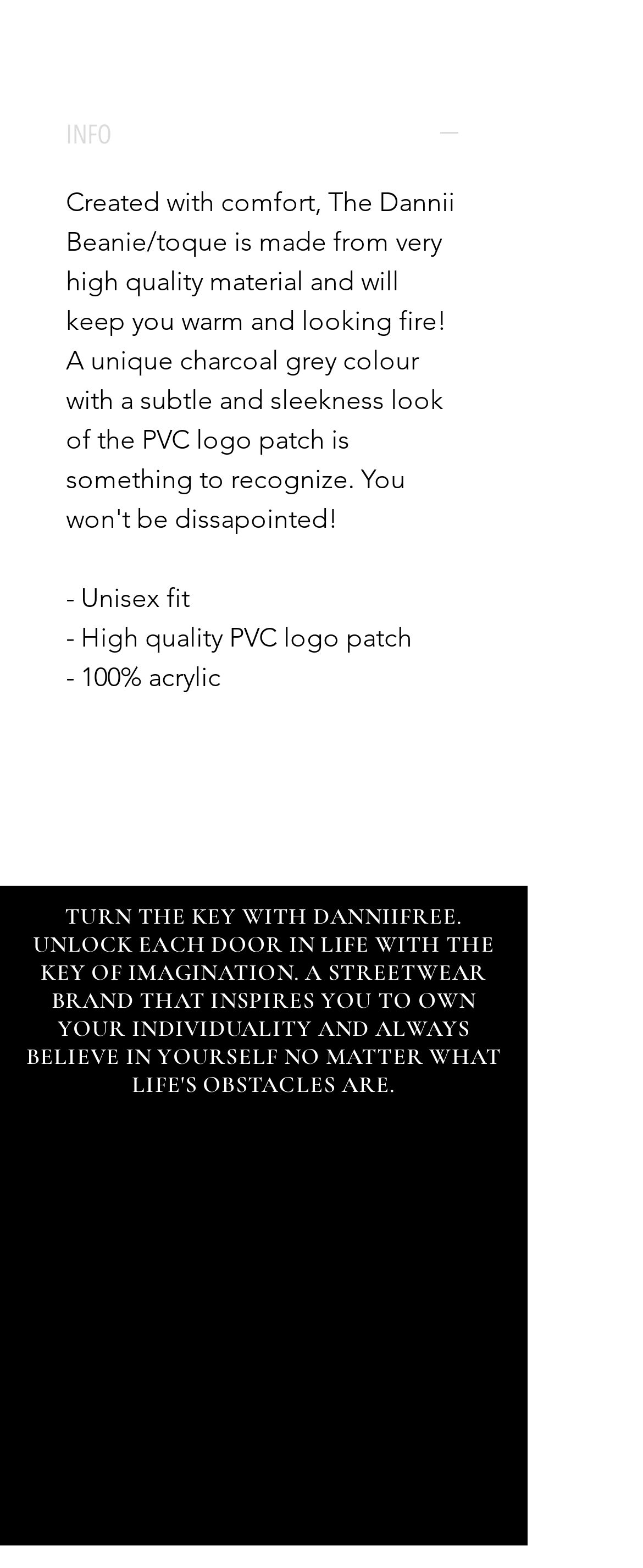Answer the following in one word or a short phrase: 
What is the material of the Beanie/Toque?

100% acrylic